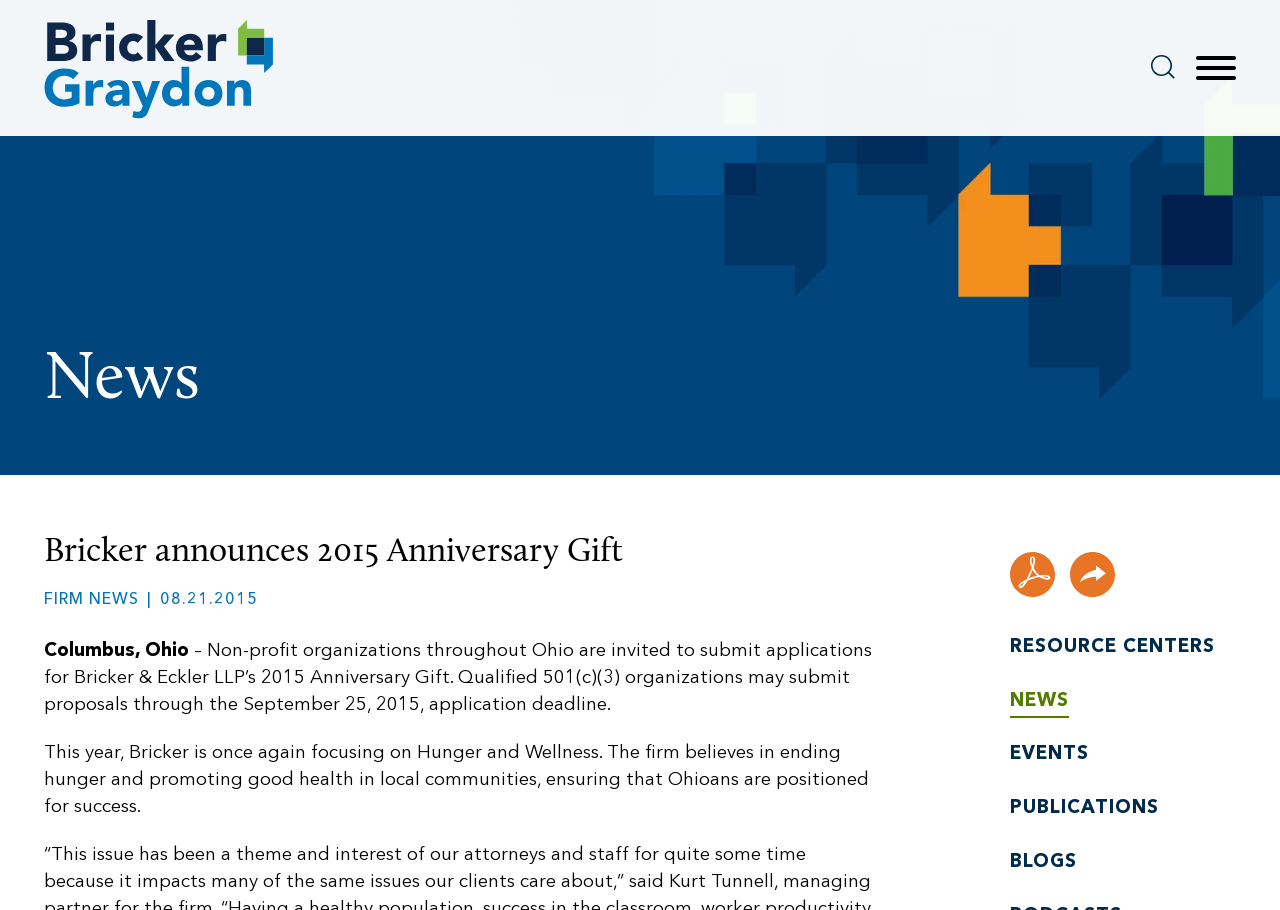Please determine the bounding box coordinates of the element to click in order to execute the following instruction: "Click on the 'FURNITURE' link". The coordinates should be four float numbers between 0 and 1, specified as [left, top, right, bottom].

None